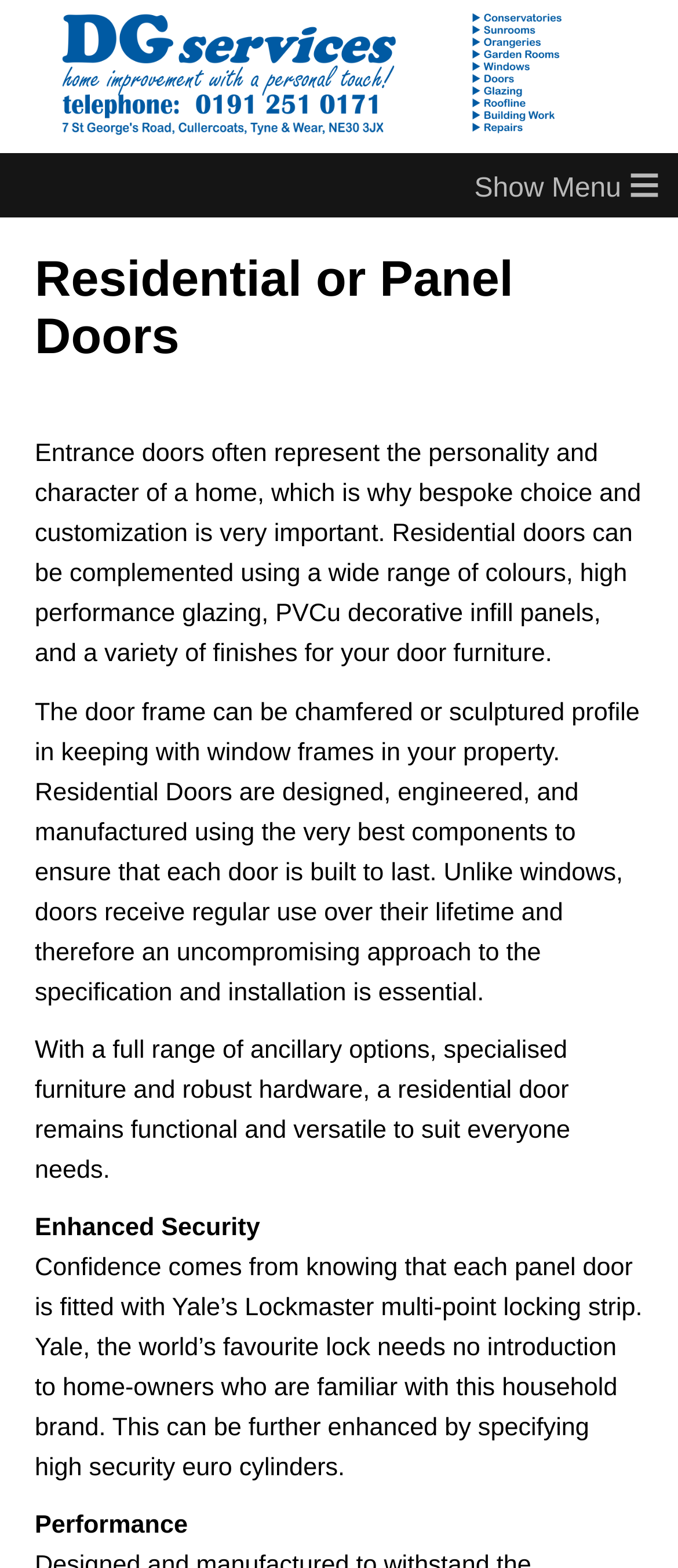What type of doors are described on this page?
Answer the question with a detailed explanation, including all necessary information.

Based on the content of the webpage, specifically the heading 'Residential or Panel Doors' and the subsequent paragraphs, it can be inferred that the page is describing residential doors.